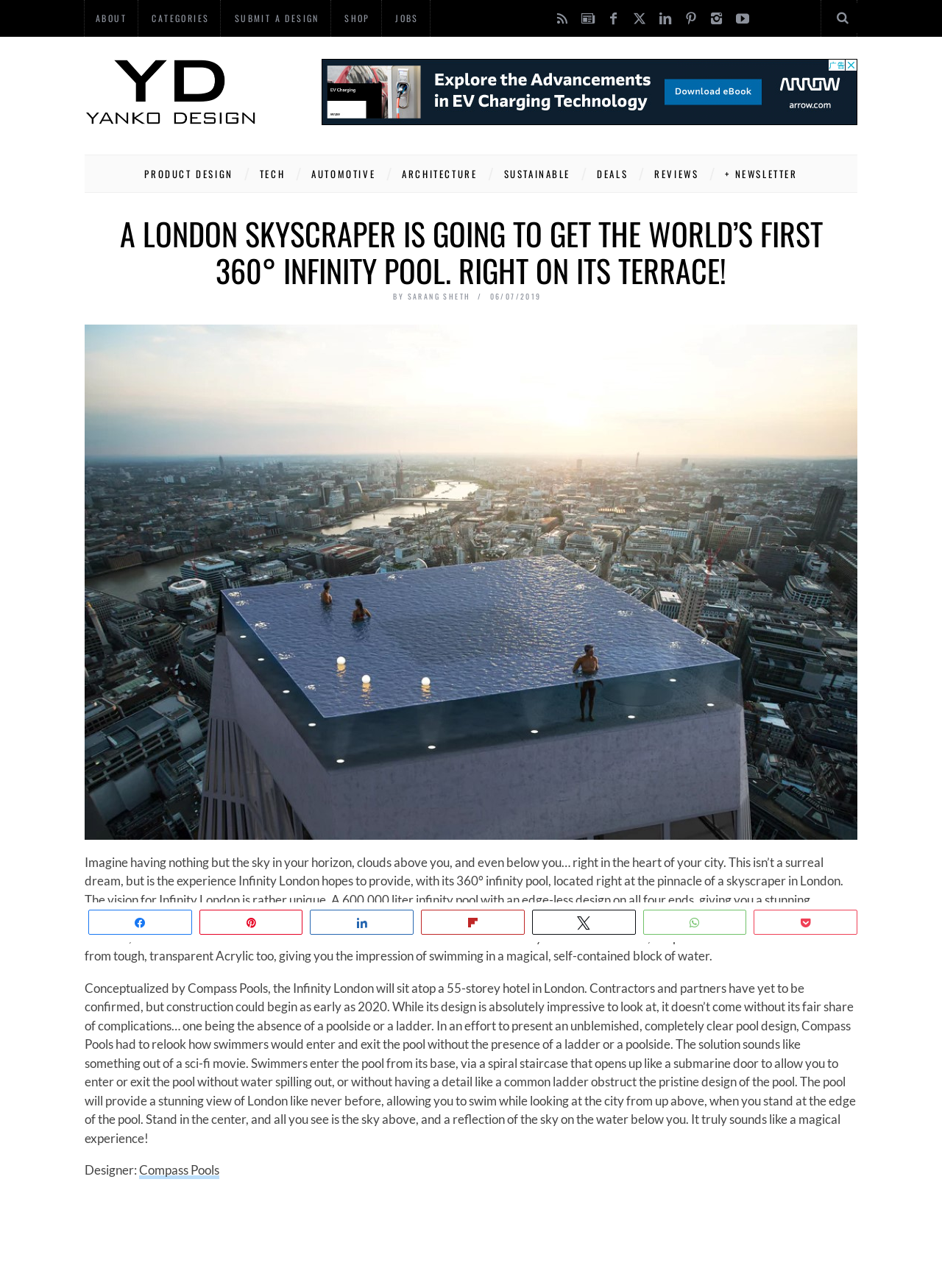Could you highlight the region that needs to be clicked to execute the instruction: "Learn more about PRODUCT DESIGN"?

[0.142, 0.121, 0.259, 0.149]